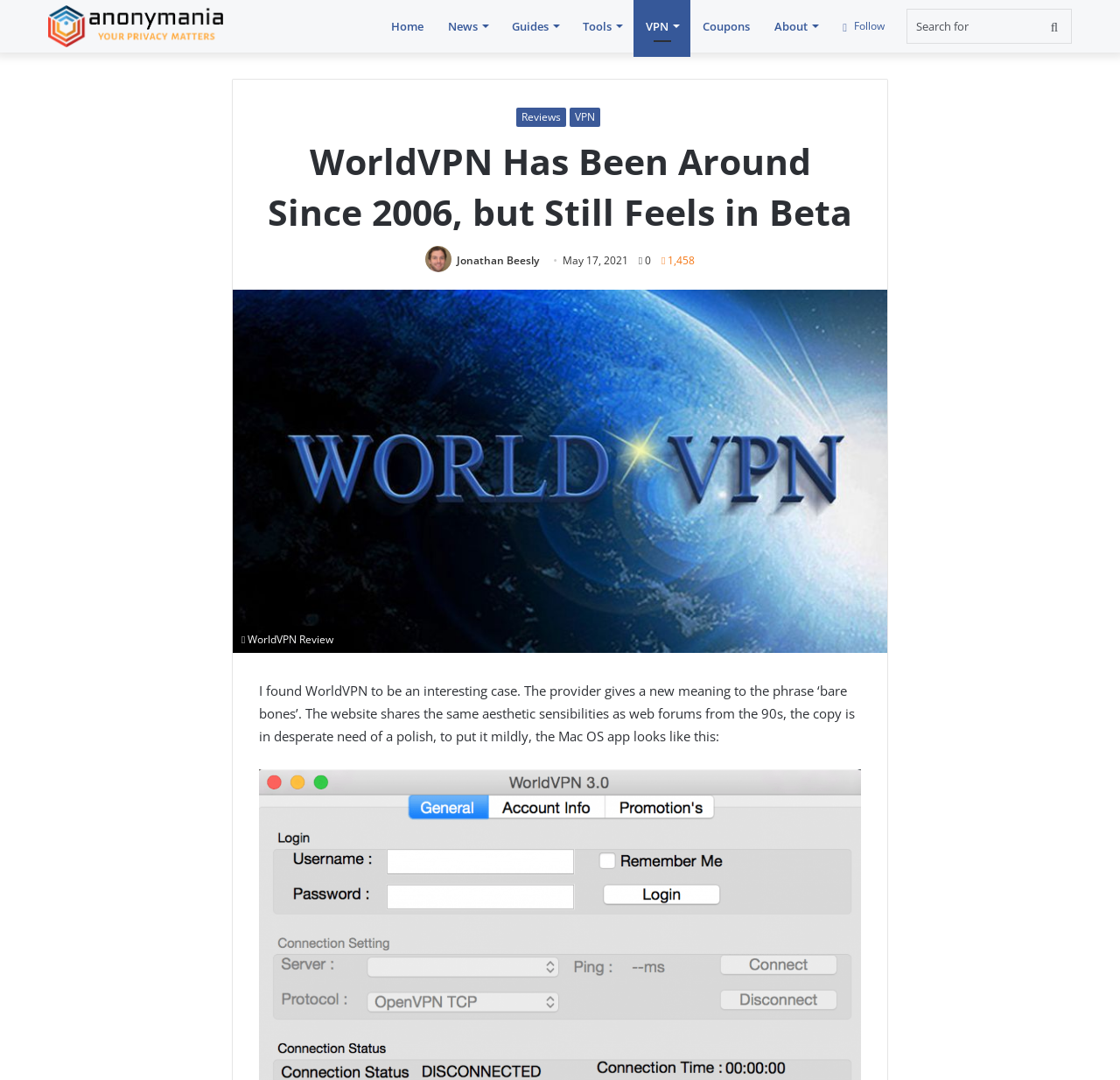Determine the bounding box coordinates for the area you should click to complete the following instruction: "Click on Back to top".

None